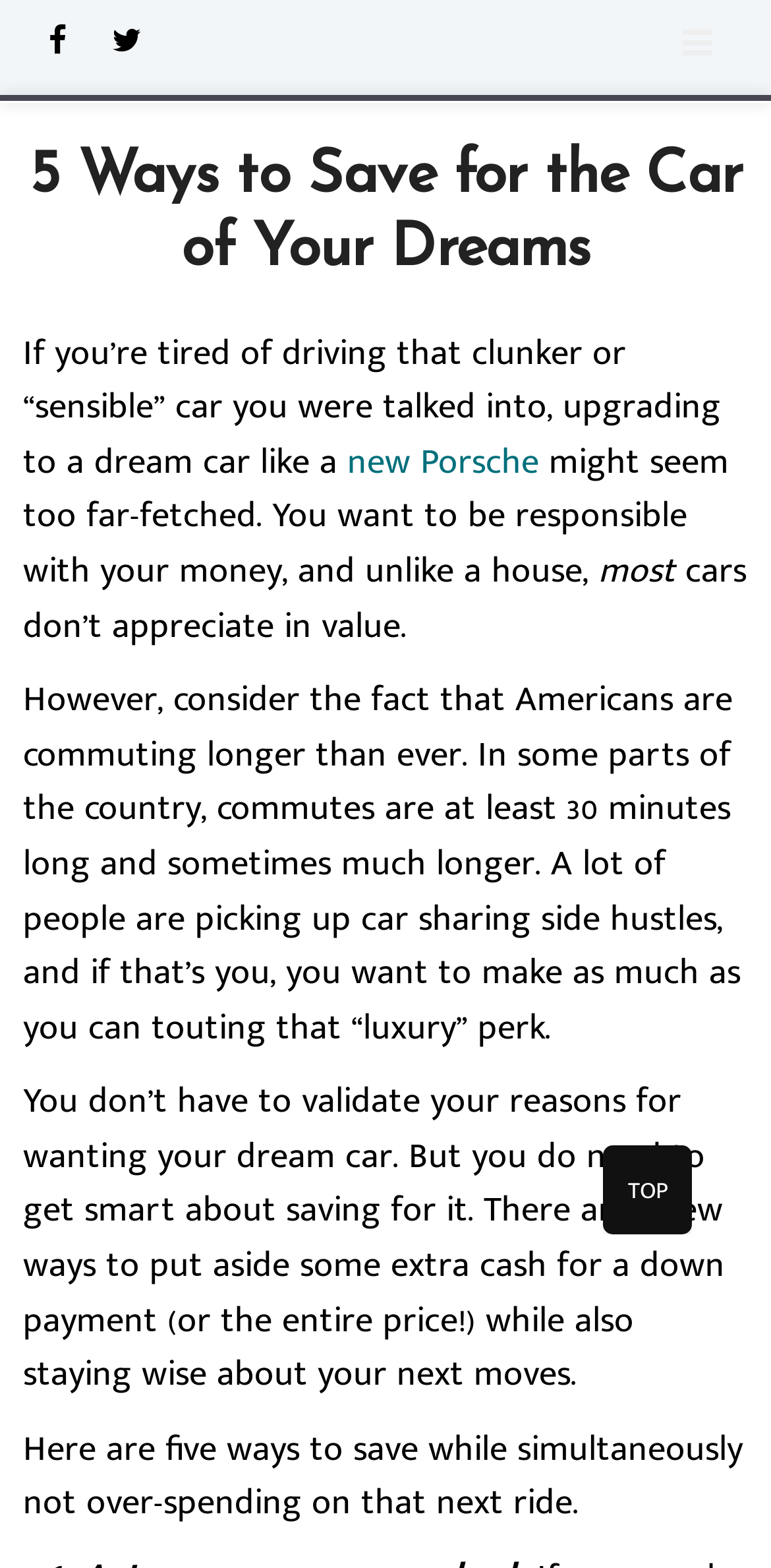Provide a one-word or brief phrase answer to the question:
What is the purpose of the article?

To provide saving tips